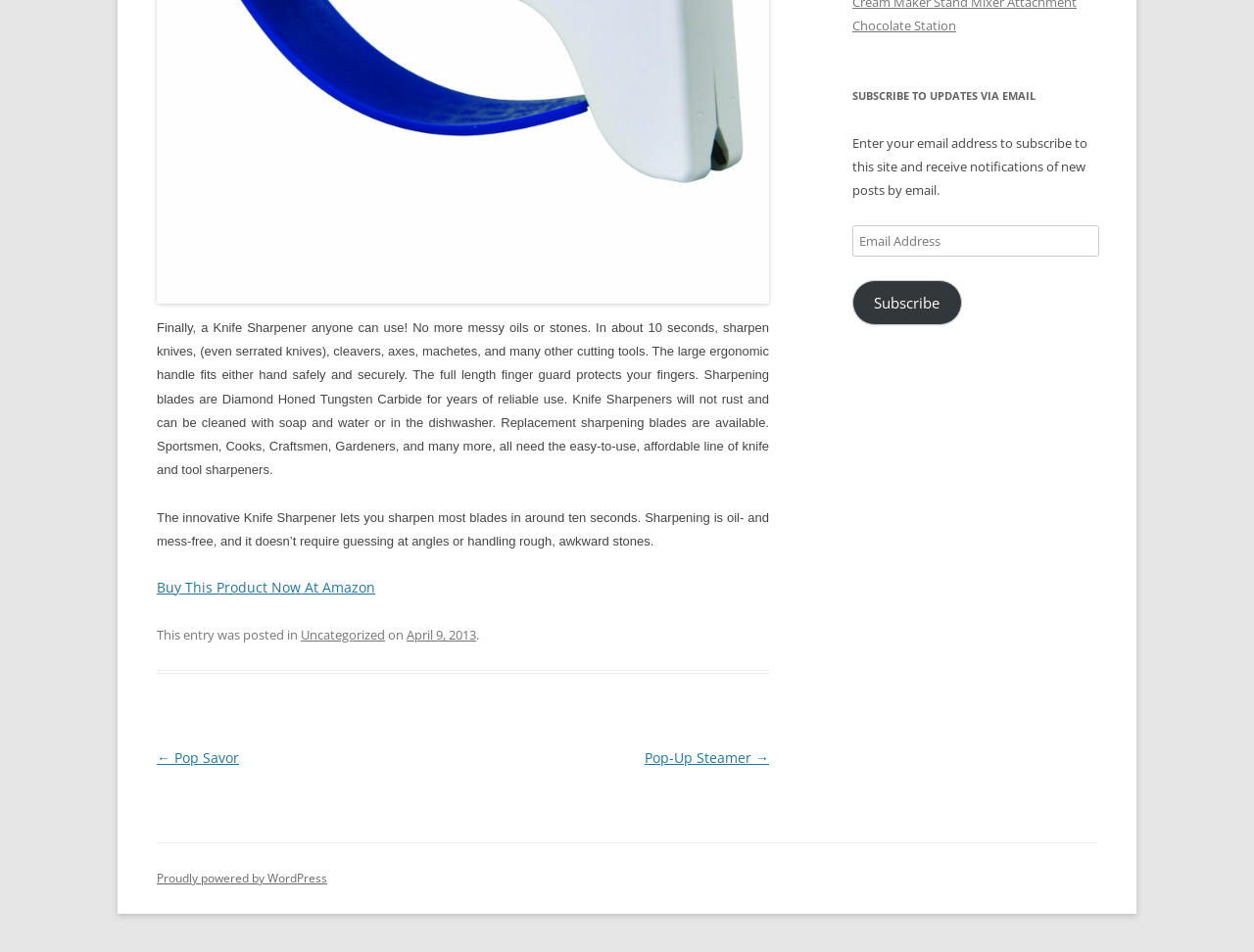Provide the bounding box coordinates for the UI element that is described by this text: "Subscribe". The coordinates should be in the form of four float numbers between 0 and 1: [left, top, right, bottom].

[0.68, 0.295, 0.767, 0.341]